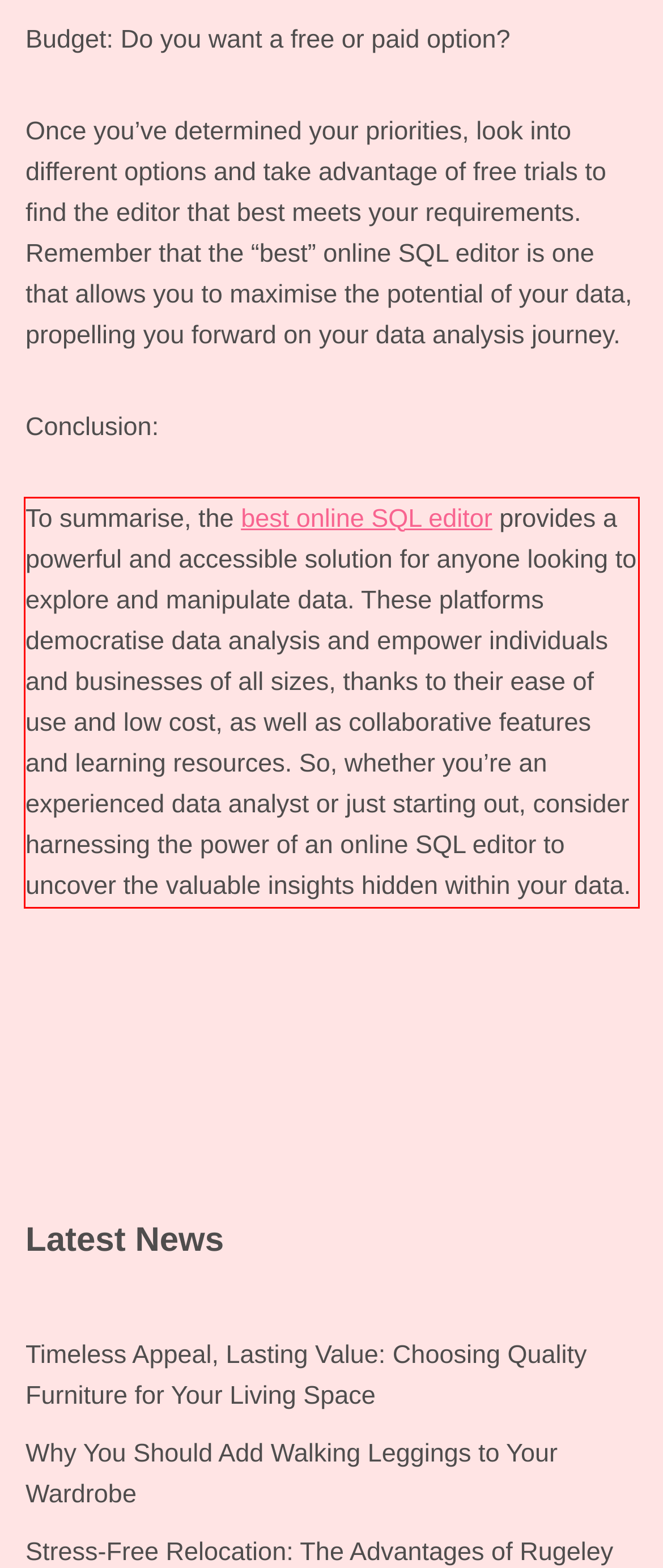Please extract the text content from the UI element enclosed by the red rectangle in the screenshot.

To summarise, the best online SQL editor provides a powerful and accessible solution for anyone looking to explore and manipulate data. These platforms democratise data analysis and empower individuals and businesses of all sizes, thanks to their ease of use and low cost, as well as collaborative features and learning resources. So, whether you’re an experienced data analyst or just starting out, consider harnessing the power of an online SQL editor to uncover the valuable insights hidden within your data.